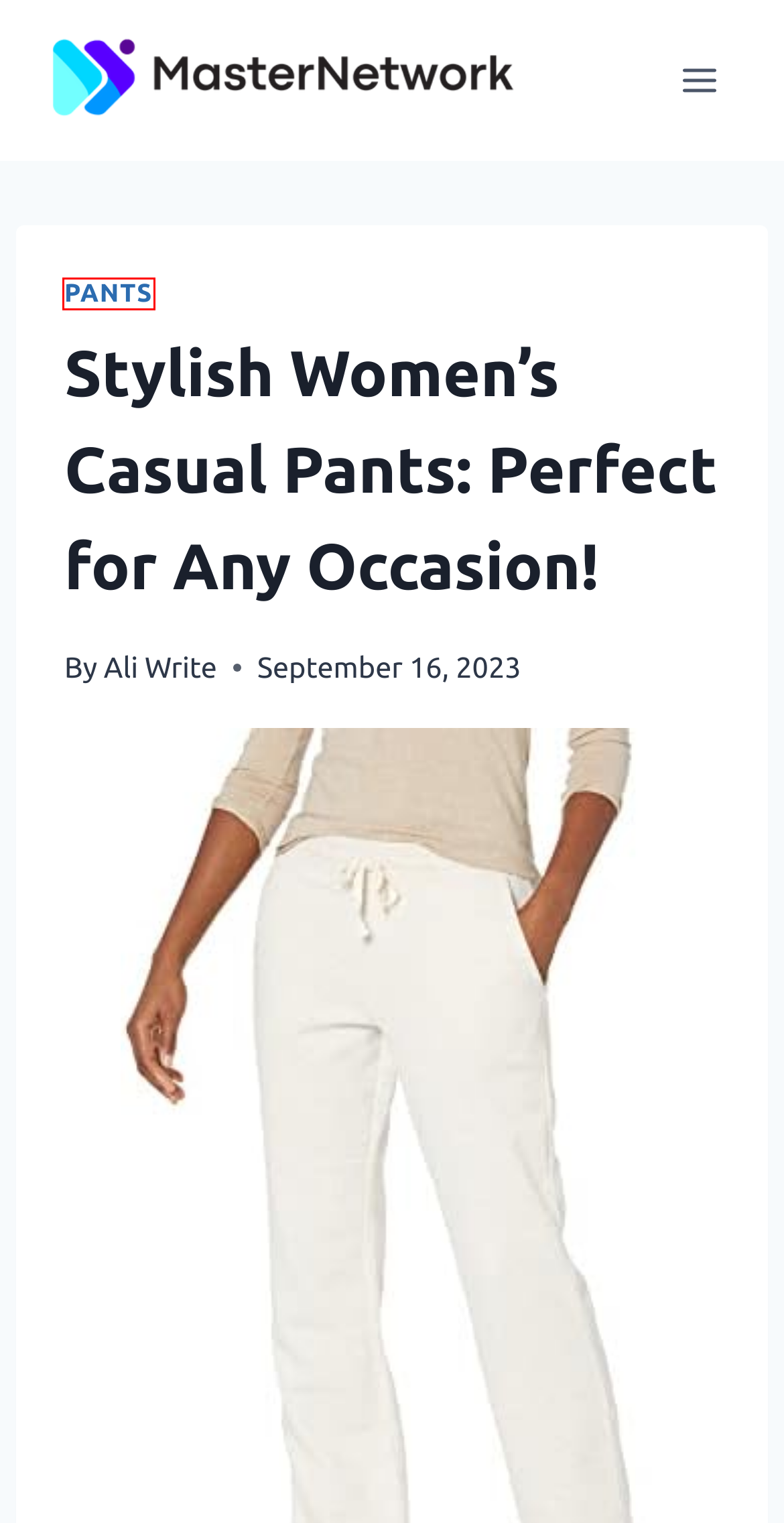You are presented with a screenshot of a webpage containing a red bounding box around a particular UI element. Select the best webpage description that matches the new webpage after clicking the element within the bounding box. Here are the candidates:
A. Ali Write – Master Network
B. Casual – Master Network
C. Stay warm and stylish with North Face Pants – Master Network
D. Culotte Pants: The Trendy and Chic Choice for Fashion-forward Individuals – Master Network
E. Get cozy in style with these grey sweat pants! – Master Network
F. Master Network
G. Pants – Master Network
H. Get Your Style On with Trendy Fringe Pants! – Master Network

G